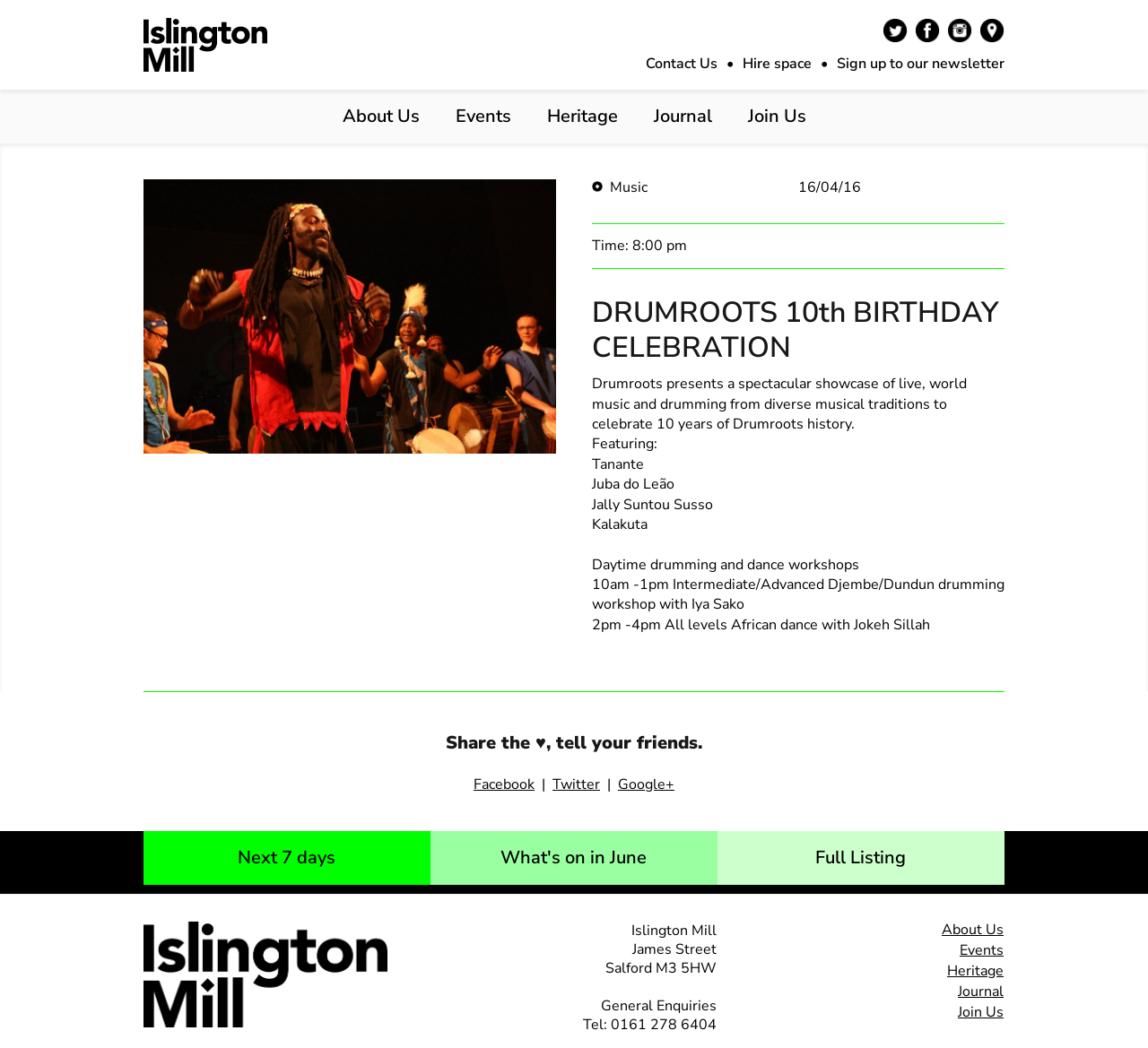Locate the bounding box coordinates of the element's region that should be clicked to carry out the following instruction: "Sign up to the newsletter". The coordinates need to be four float numbers between 0 and 1, i.e., [left, top, right, bottom].

[0.729, 0.053, 0.875, 0.068]